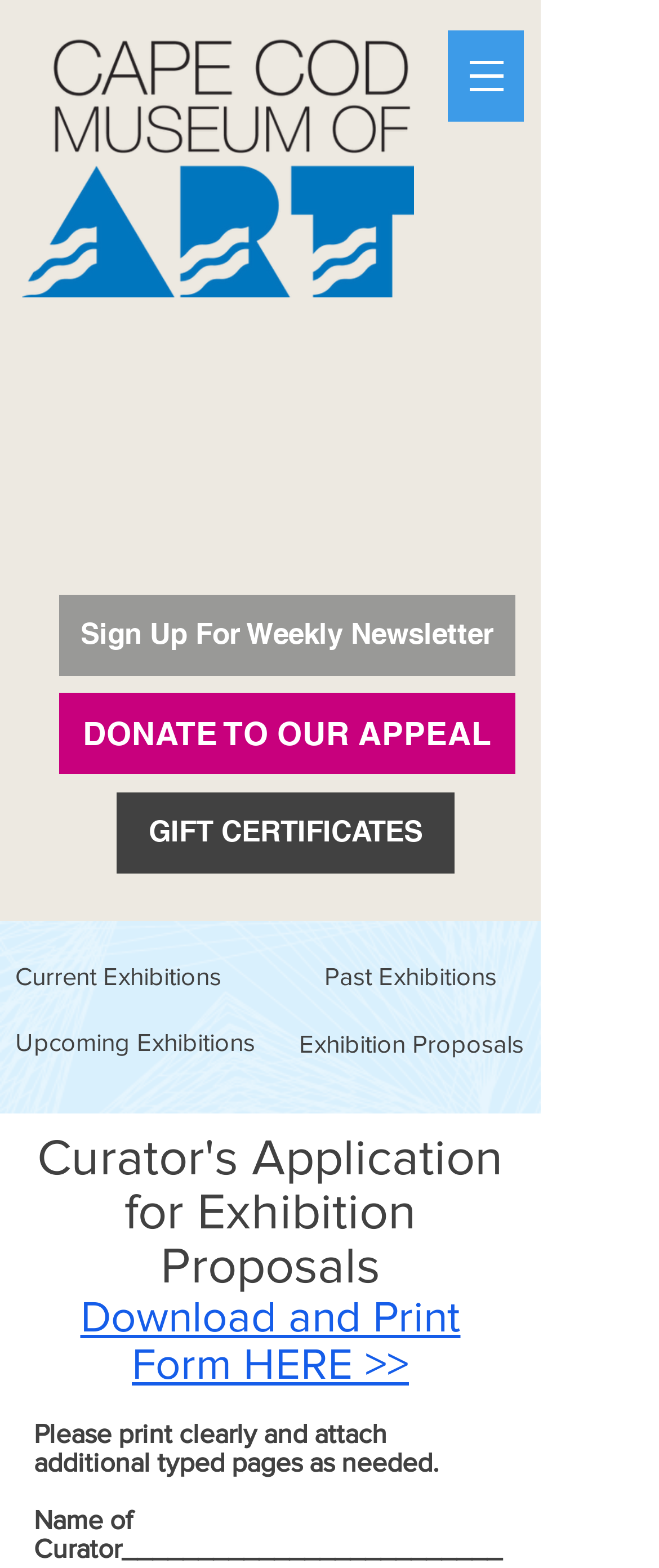Respond with a single word or phrase to the following question: What is the instruction for filling out the exhibition proposal form?

Print clearly and attach additional pages as needed